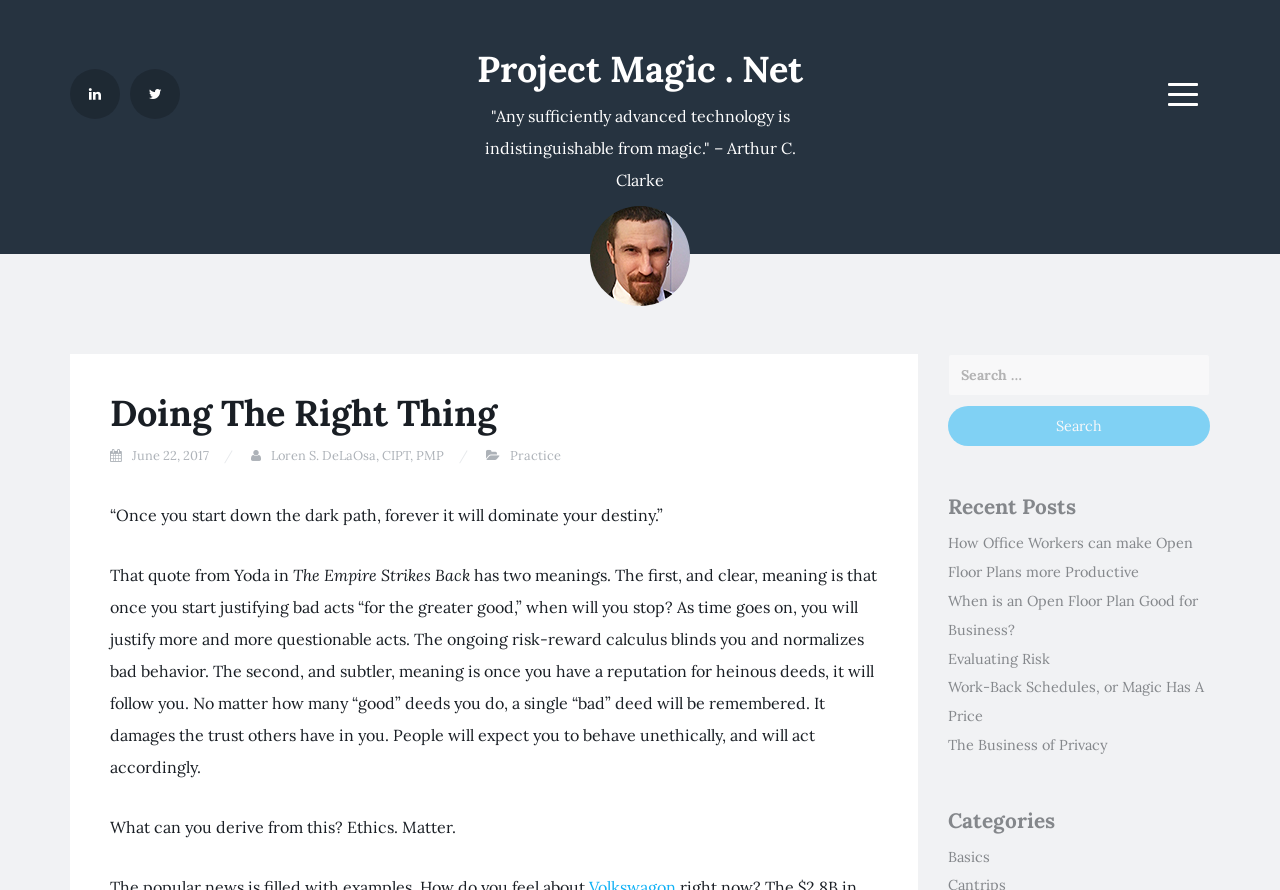Please provide the main heading of the webpage content.

Project Magic . Net